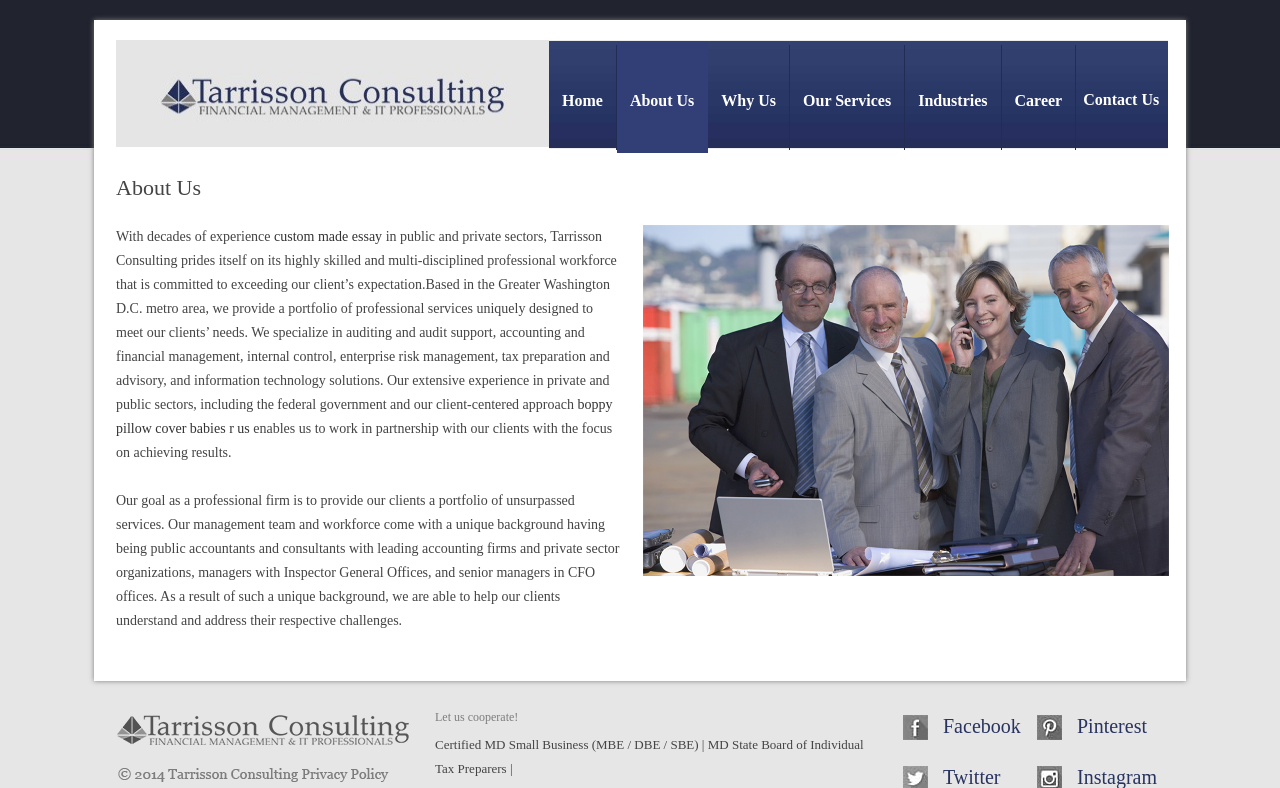Using the element description Audit Support & Internal Control, predict the bounding box coordinates for the UI element. Provide the coordinates in (top-left x, top-left y, bottom-right x, bottom-right y) format with values ranging from 0 to 1.

[0.617, 0.28, 0.773, 0.333]